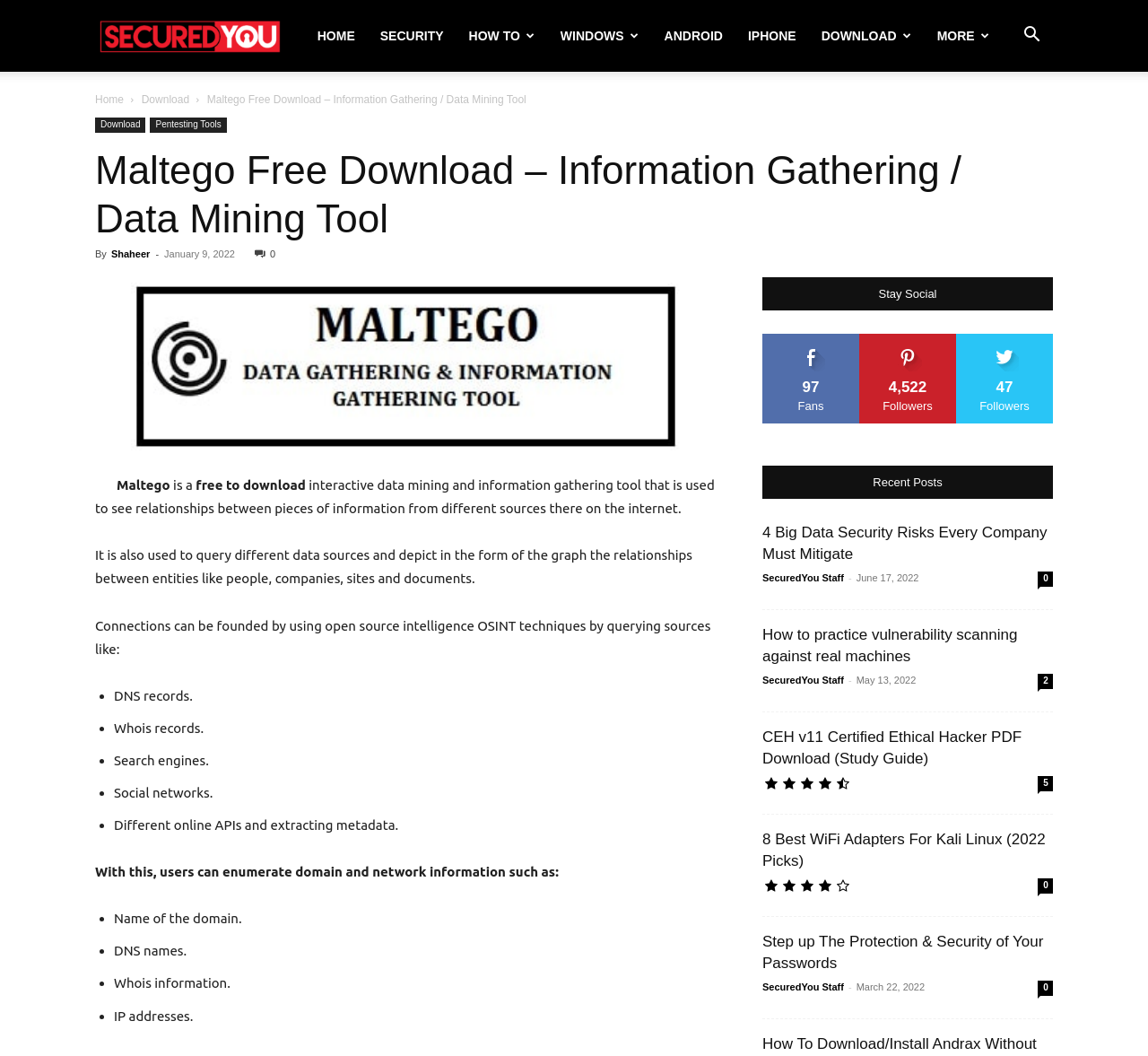What is the title of the latest article?
Using the image as a reference, answer the question with a short word or phrase.

4 Big Data Security Risks Every Company Must Mitigate